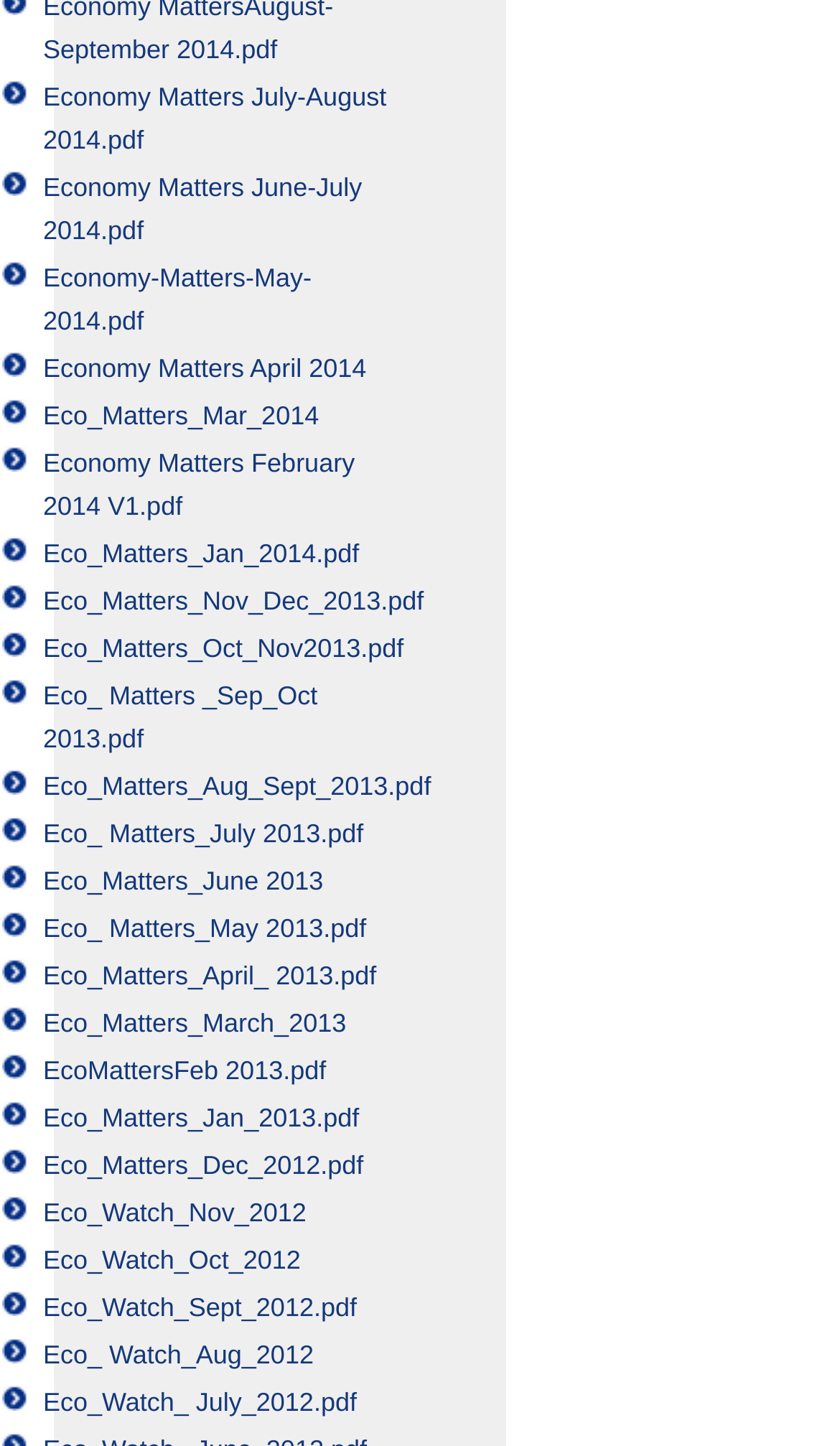Could you indicate the bounding box coordinates of the region to click in order to complete this instruction: "view Economy Matters June-July 2014.pdf".

[0.051, 0.119, 0.431, 0.17]